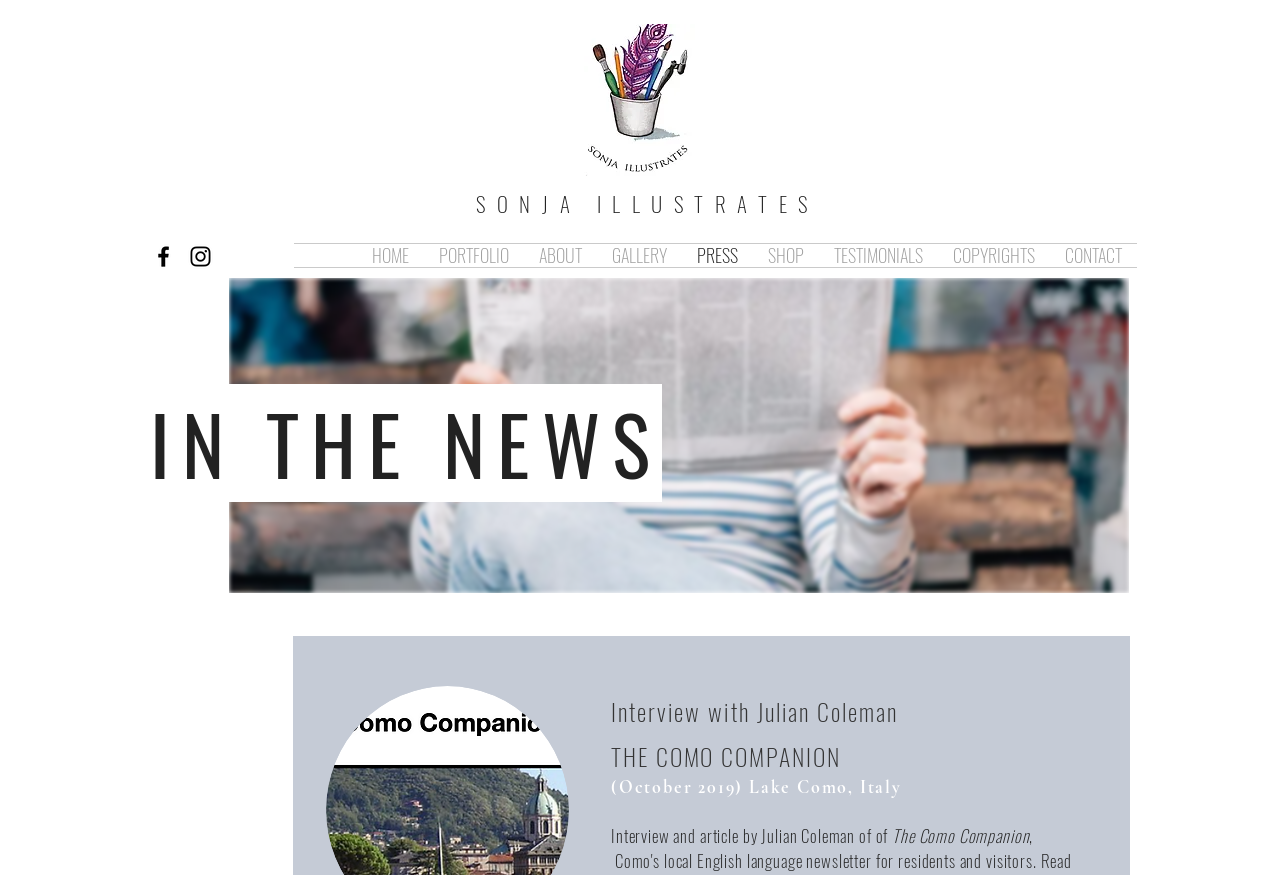How many articles are mentioned in the 'IN THE NEWS' section?
Look at the screenshot and provide an in-depth answer.

The 'IN THE NEWS' section contains two headings, 'Interview with Julian Coleman' and 'THE COMO COMPANION', which suggest that there are two articles or news stories being featured.